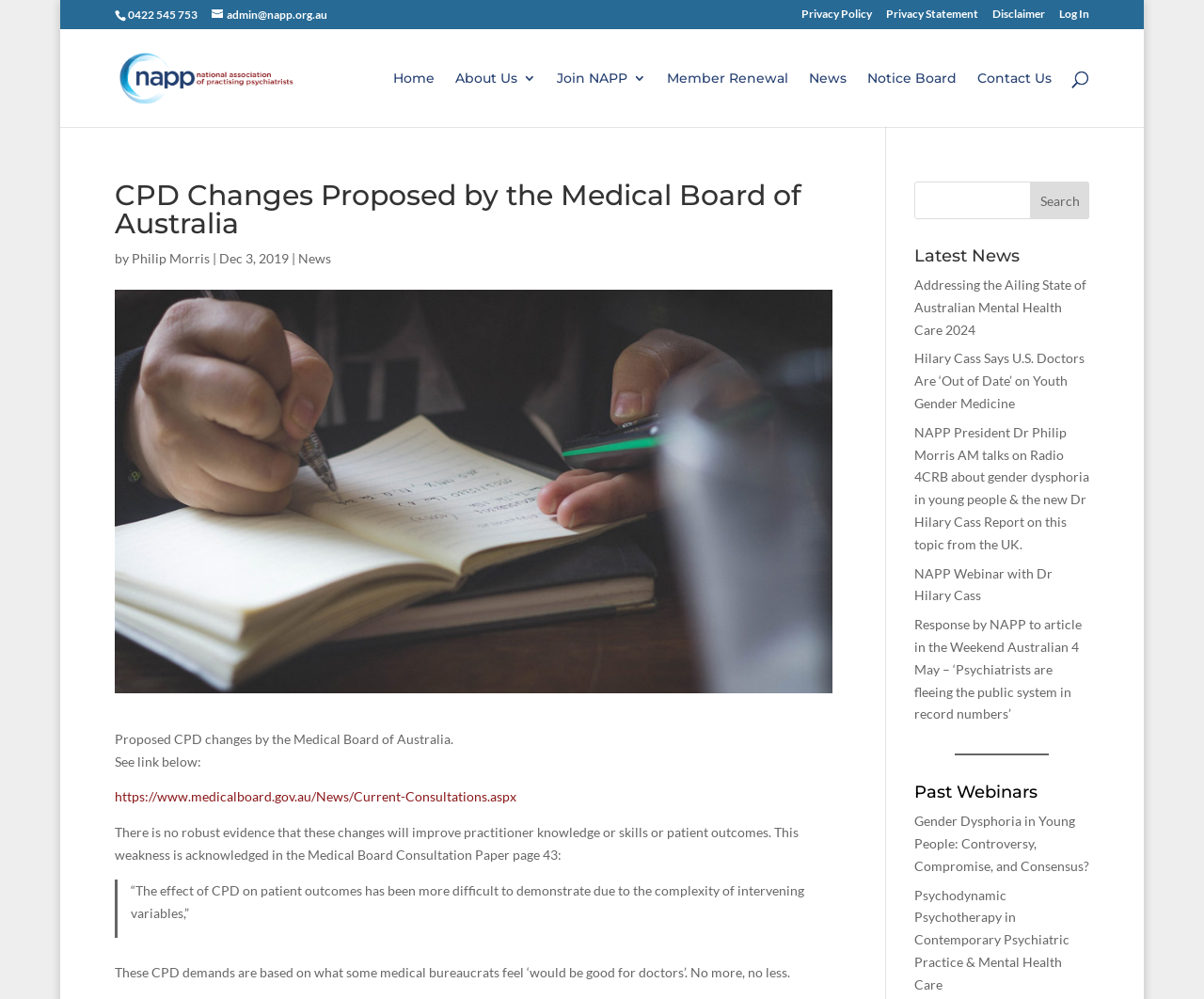Please indicate the bounding box coordinates of the element's region to be clicked to achieve the instruction: "Read the CPD changes proposed by the Medical Board of Australia". Provide the coordinates as four float numbers between 0 and 1, i.e., [left, top, right, bottom].

[0.095, 0.182, 0.691, 0.248]